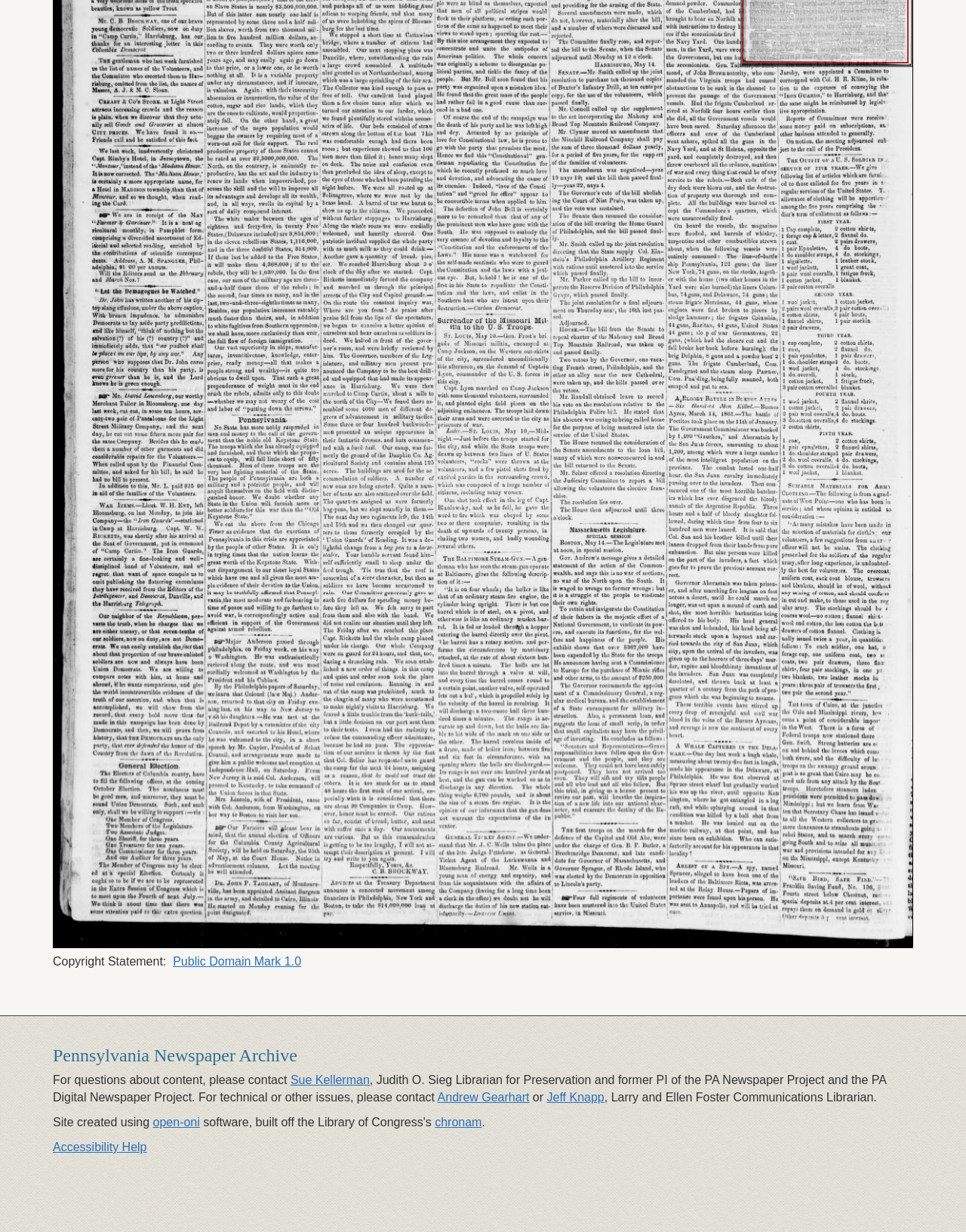Locate the UI element described as follows: "chronam". Return the bounding box coordinates as four float numbers between 0 and 1 in the order [left, top, right, bottom].

[0.45, 0.906, 0.499, 0.916]